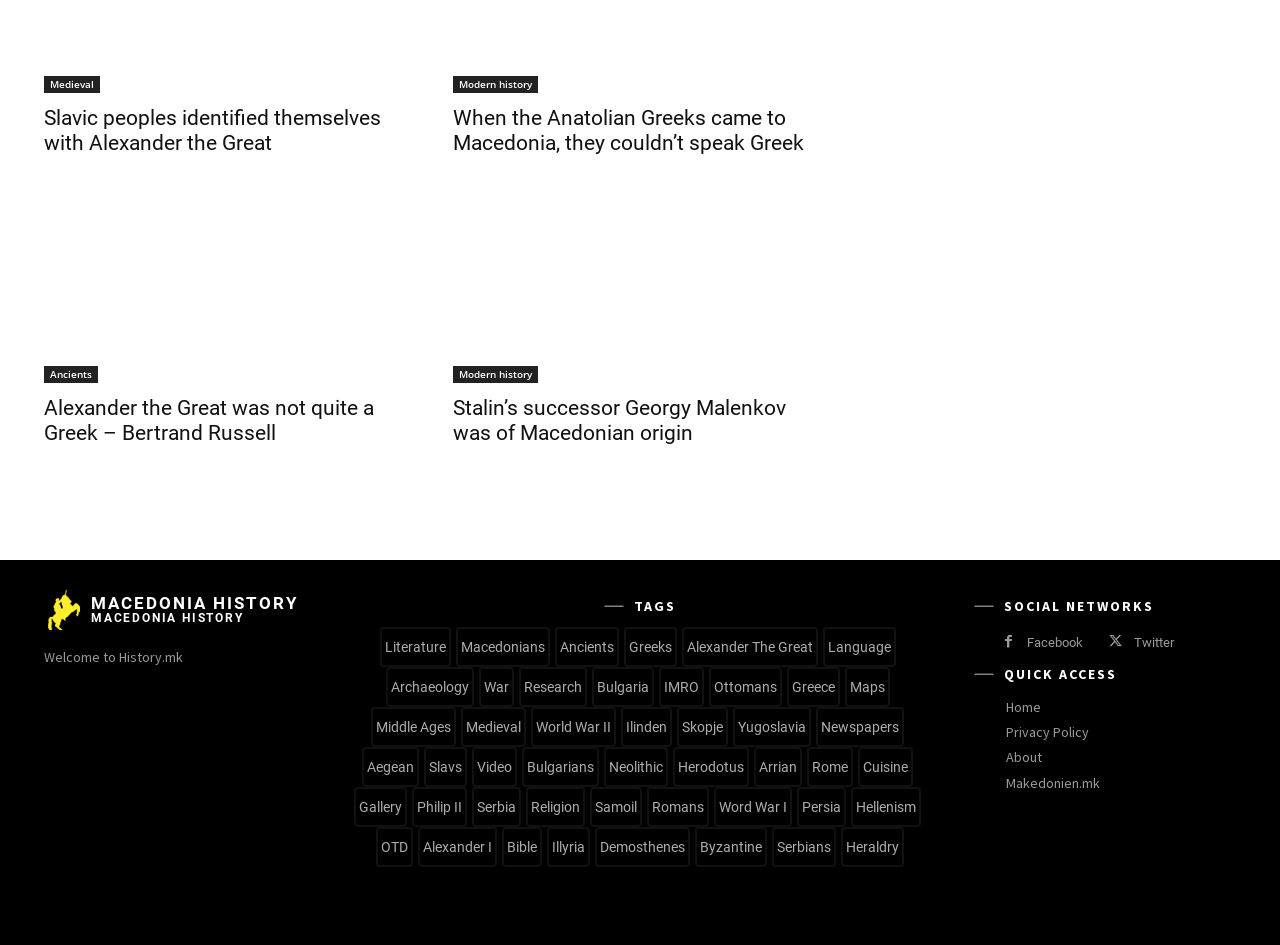Please identify the bounding box coordinates of the element I should click to complete this instruction: 'Go to the CONTACT page'. The coordinates should be given as four float numbers between 0 and 1, like this: [left, top, right, bottom].

None